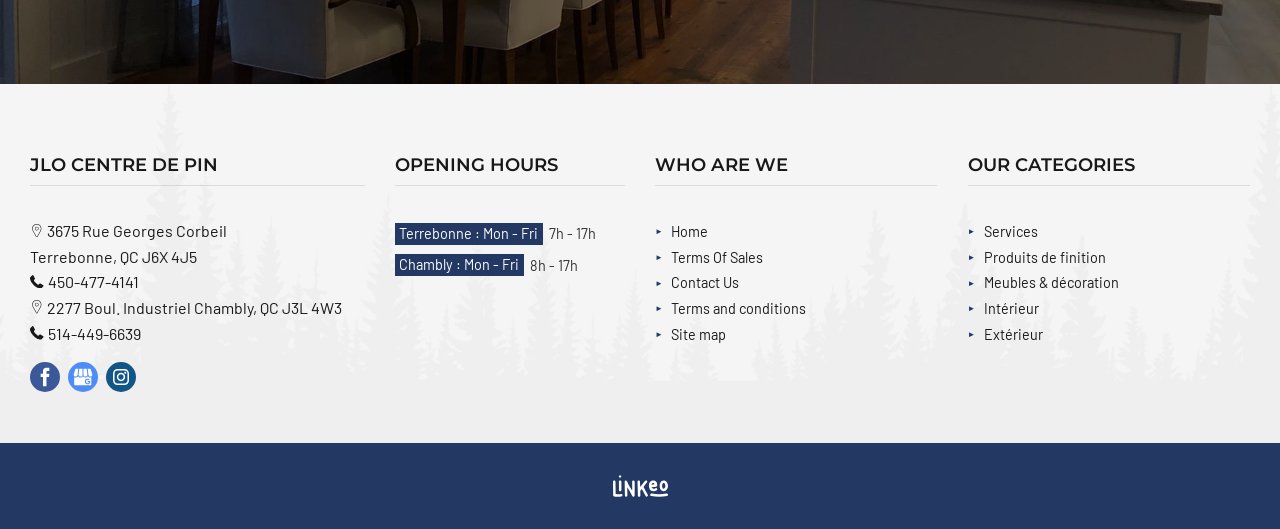Specify the bounding box coordinates for the region that must be clicked to perform the given instruction: "Click on the 'Home' link".

None